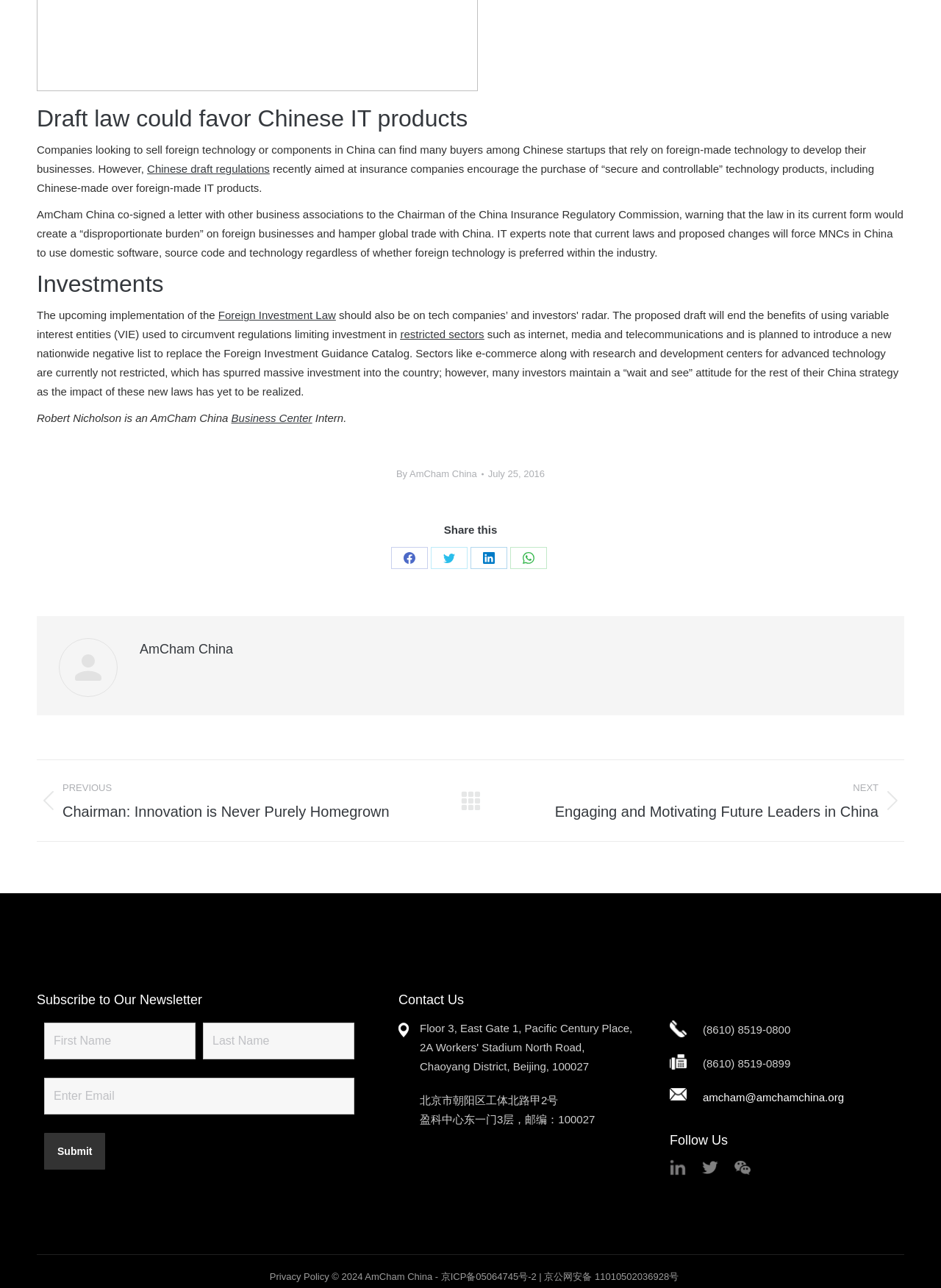Find the bounding box coordinates for the UI element that matches this description: "July 25, 2016".

[0.519, 0.361, 0.579, 0.375]